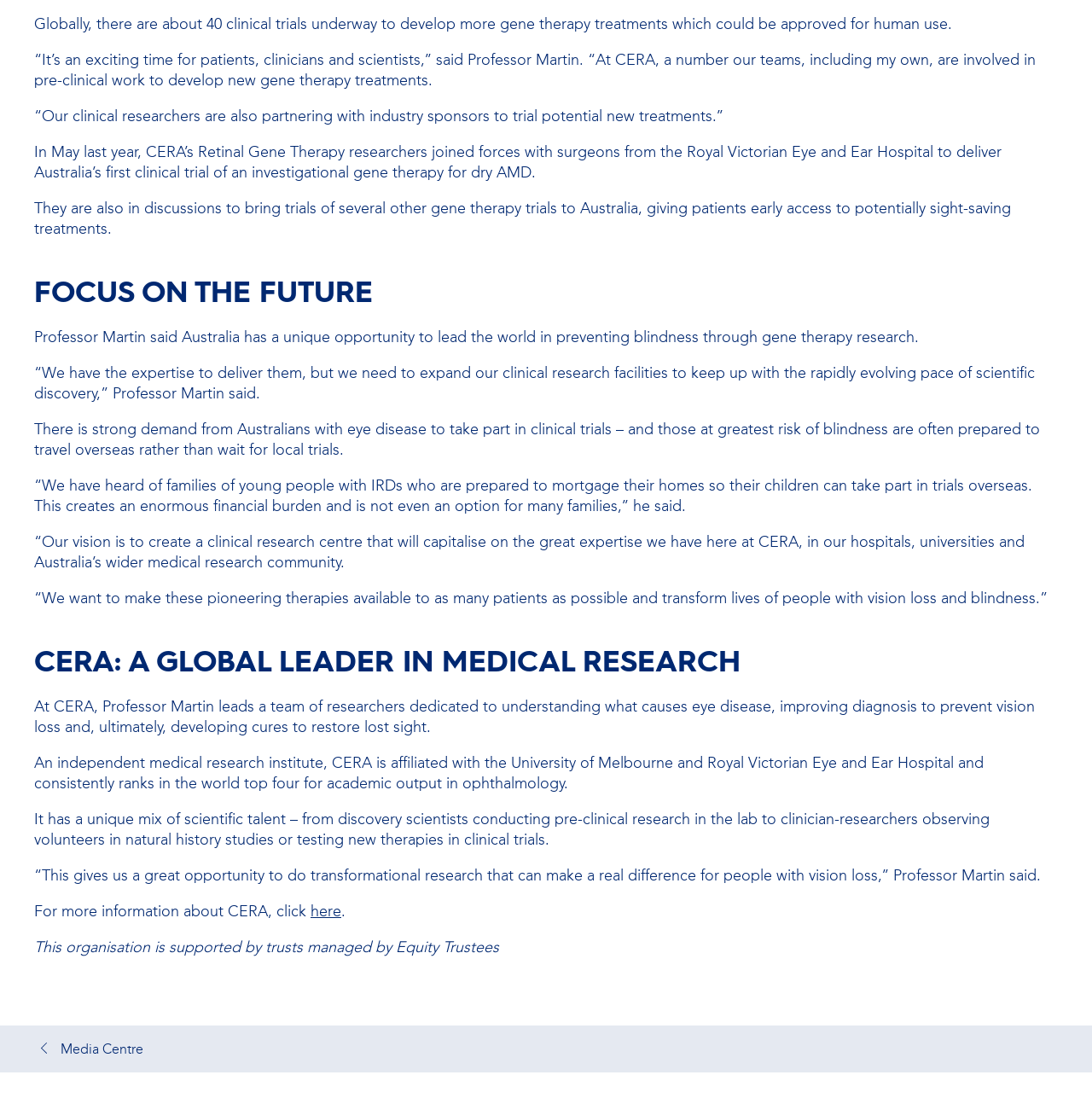What is the goal of CERA's clinical research centre?
Based on the image, answer the question with as much detail as possible.

The webpage states that CERA's vision is to create a clinical research centre that will capitalise on the great expertise they have, and make these pioneering therapies available to as many patients as possible, transforming the lives of people with vision loss and blindness.